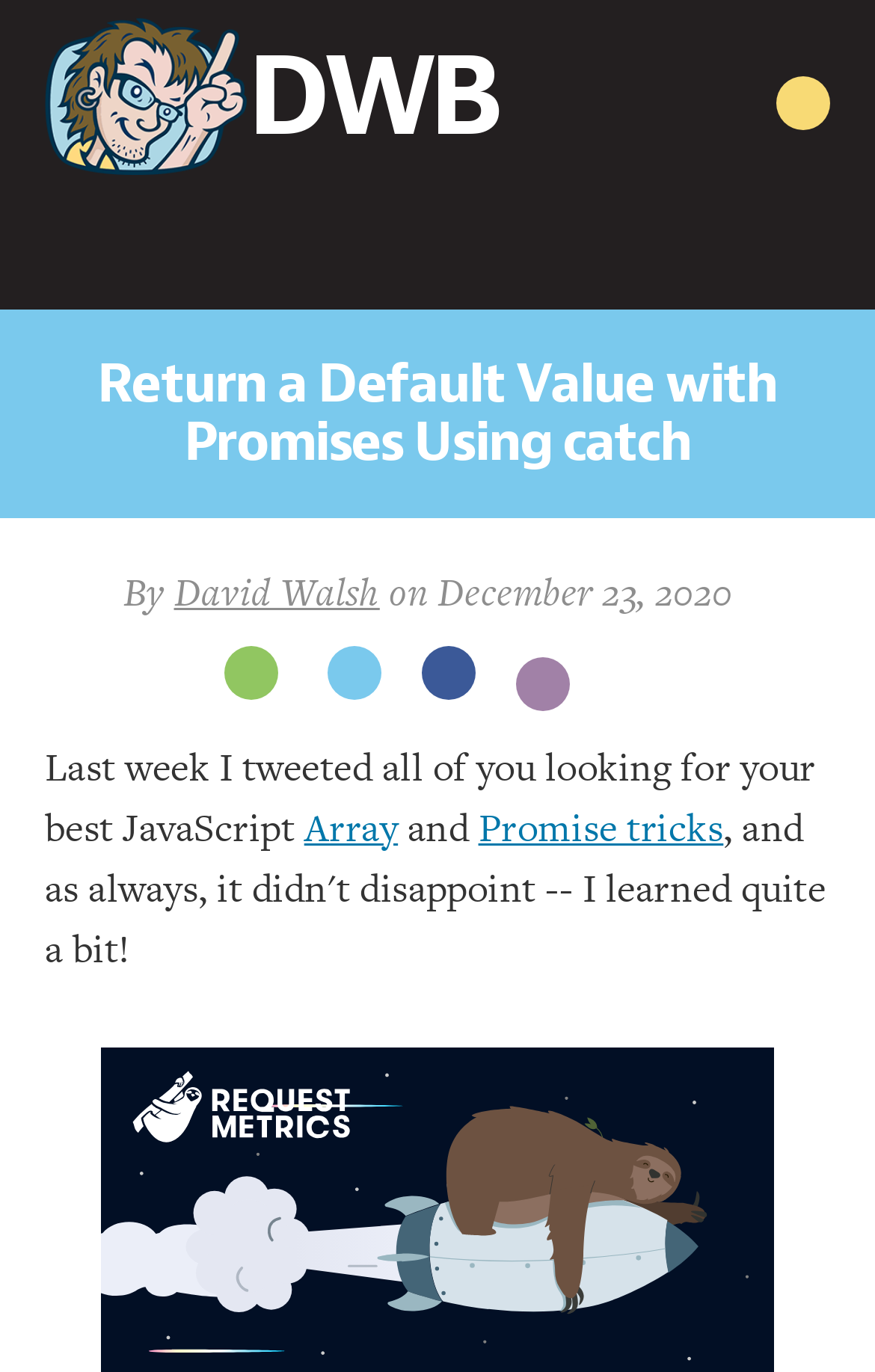What is the default value related to in the article?
Look at the image and provide a detailed response to the question.

The default value related to in the article can be inferred by looking at the title of the article, which says 'Return a Default Value with Promises Using catch', suggesting that the article is about returning a default value with promises.